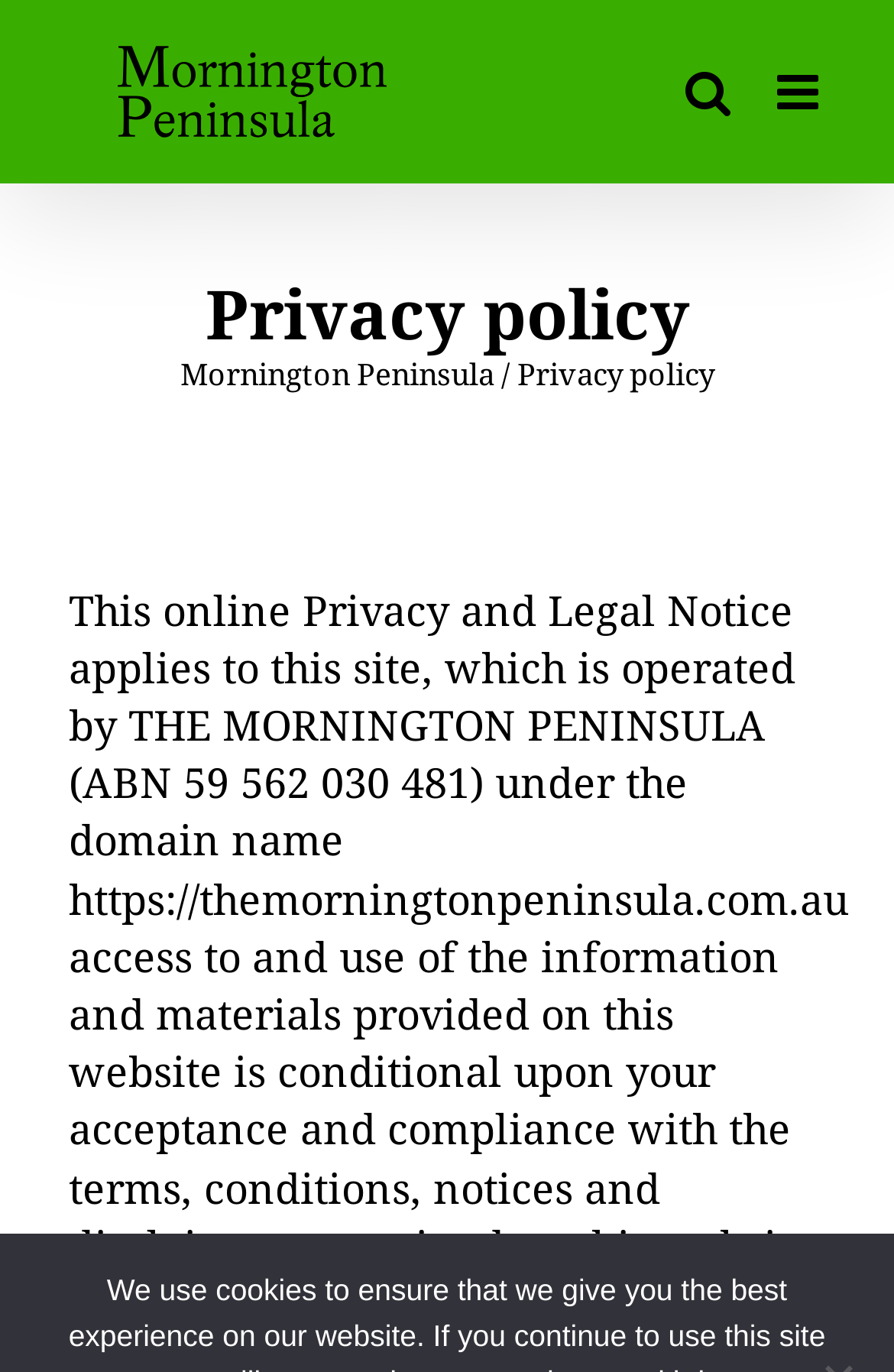Please give a short response to the question using one word or a phrase:
What is the name of the operating organization?

THE MORNINGTON PENINSULA